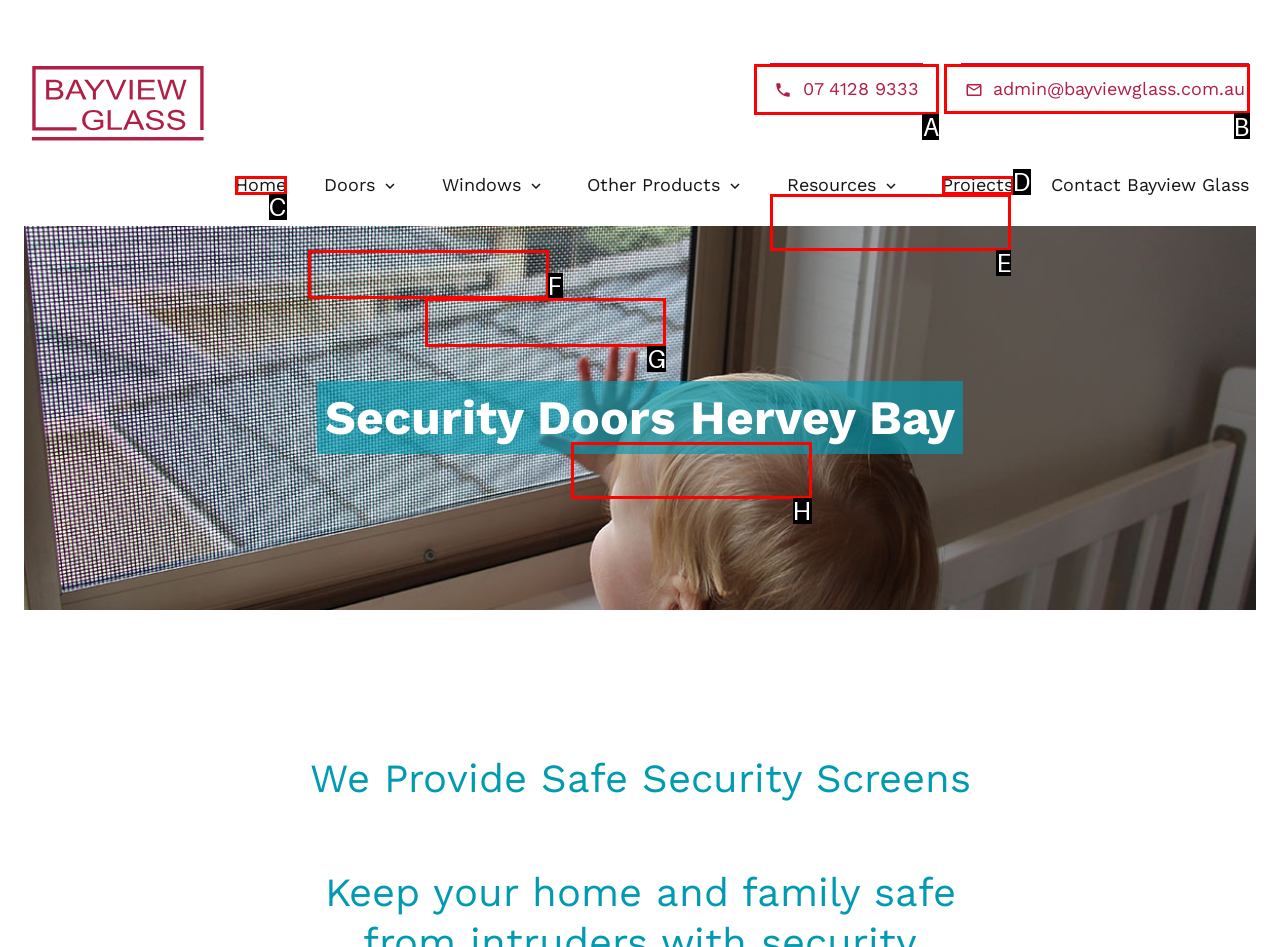Determine which HTML element to click for this task: Email Bayview Glass Provide the letter of the selected choice.

B